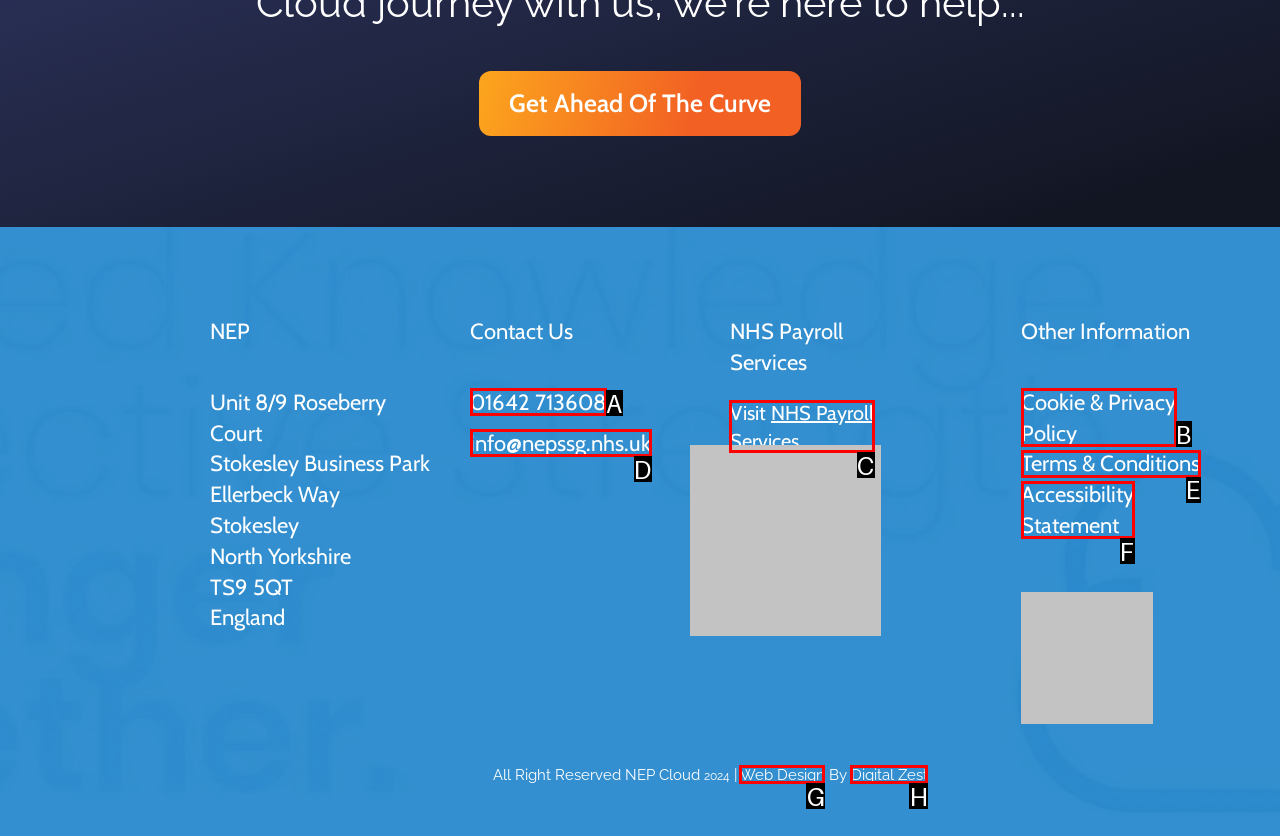Find the option you need to click to complete the following instruction: Visit NHS Payroll Services
Answer with the corresponding letter from the choices given directly.

C